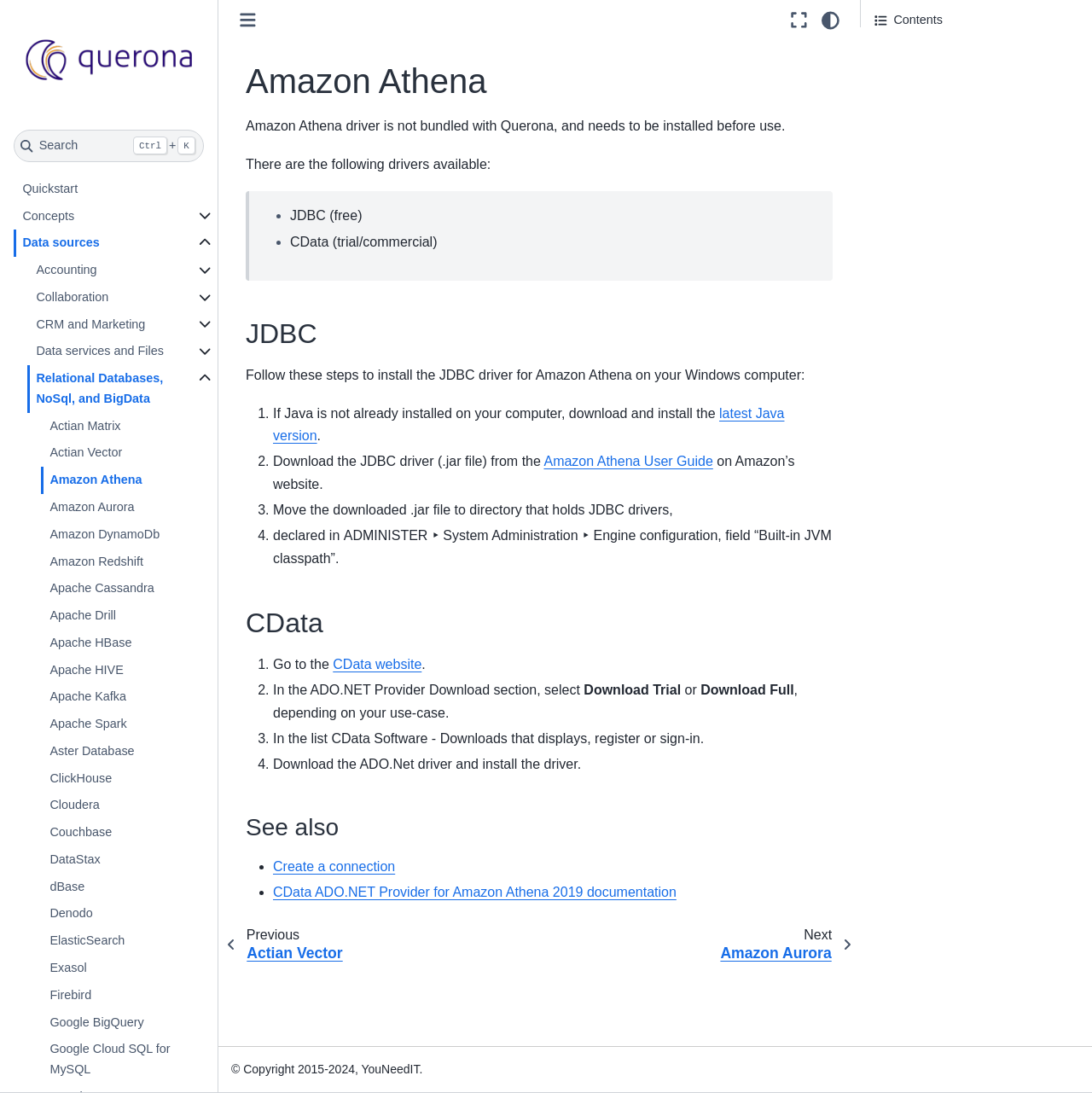Determine the bounding box coordinates for the area that should be clicked to carry out the following instruction: "read about pcb prototype".

None